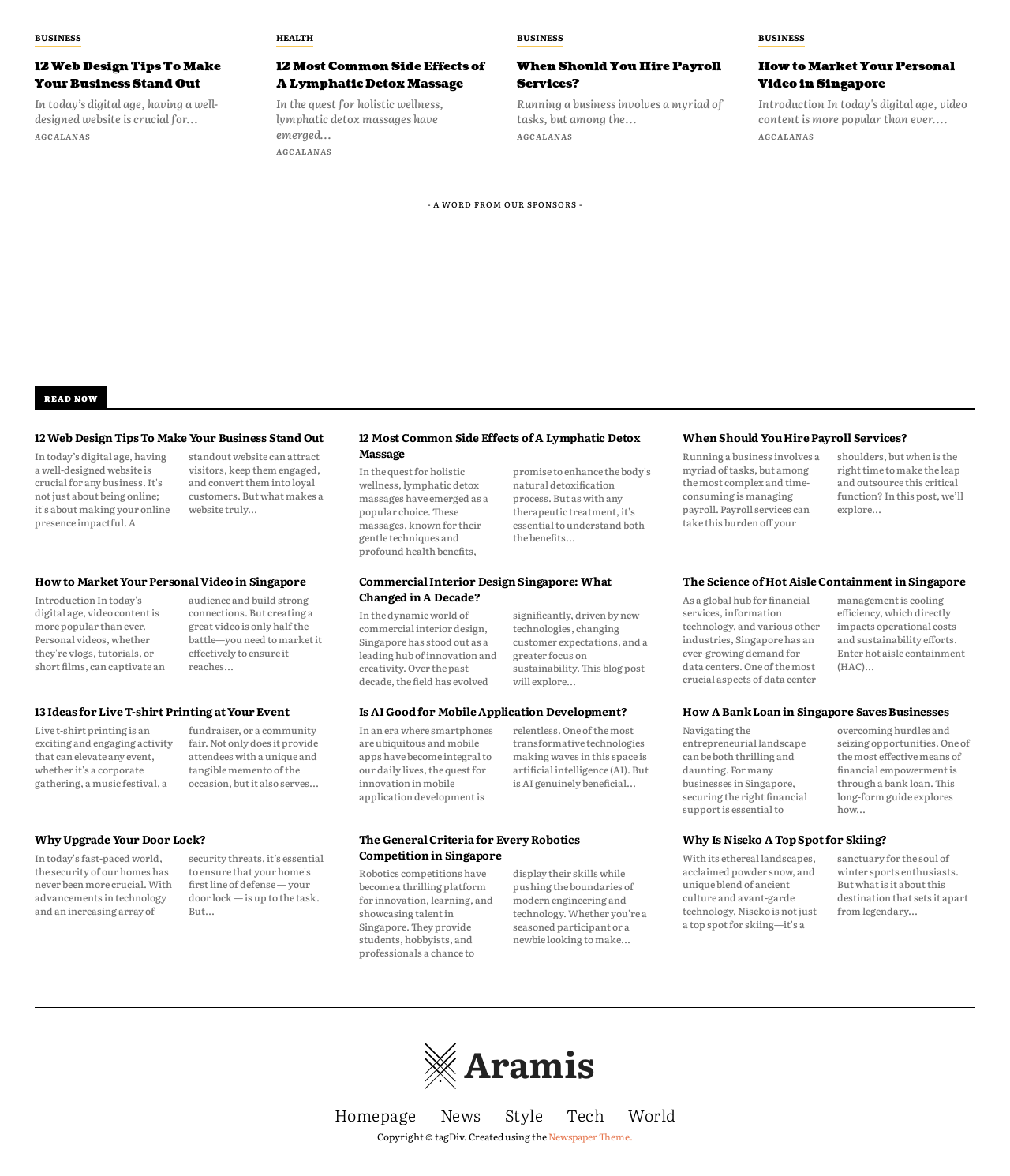Please identify the bounding box coordinates of the clickable region that I should interact with to perform the following instruction: "Go to 'Homepage'". The coordinates should be expressed as four float numbers between 0 and 1, i.e., [left, top, right, bottom].

[0.331, 0.952, 0.412, 0.972]